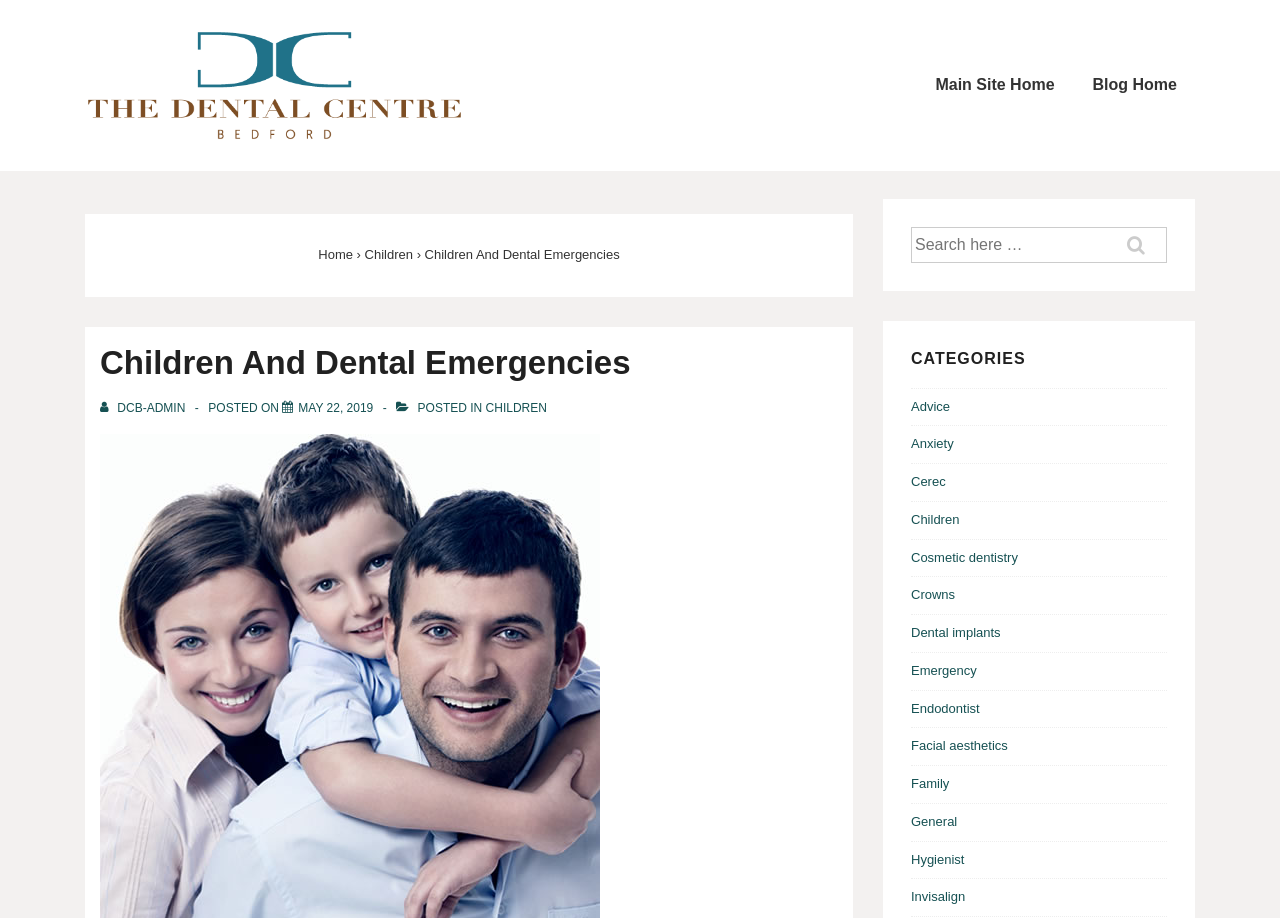Provide the bounding box coordinates for the area that should be clicked to complete the instruction: "go to HOME".

None